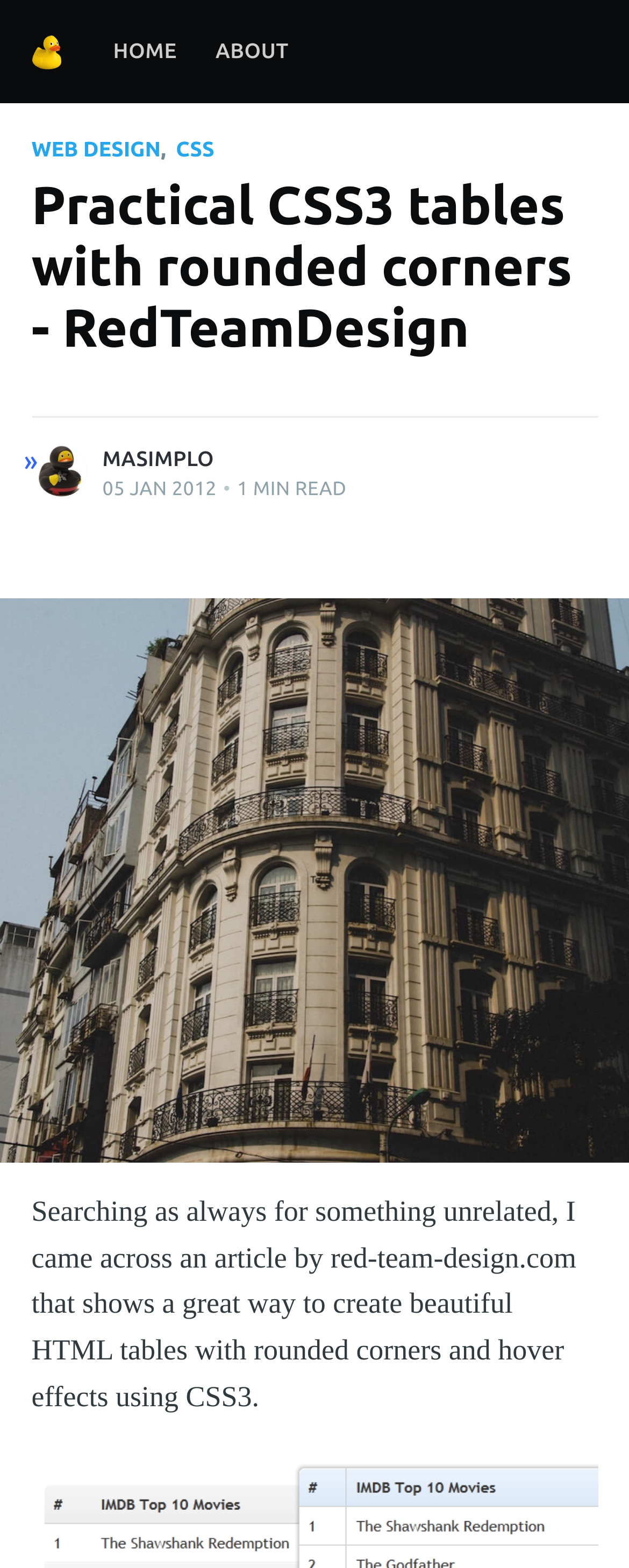Please identify the bounding box coordinates of the element on the webpage that should be clicked to follow this instruction: "Subscribe to masimplo.com". The bounding box coordinates should be given as four float numbers between 0 and 1, formatted as [left, top, right, bottom].

[0.04, 0.478, 0.96, 0.532]